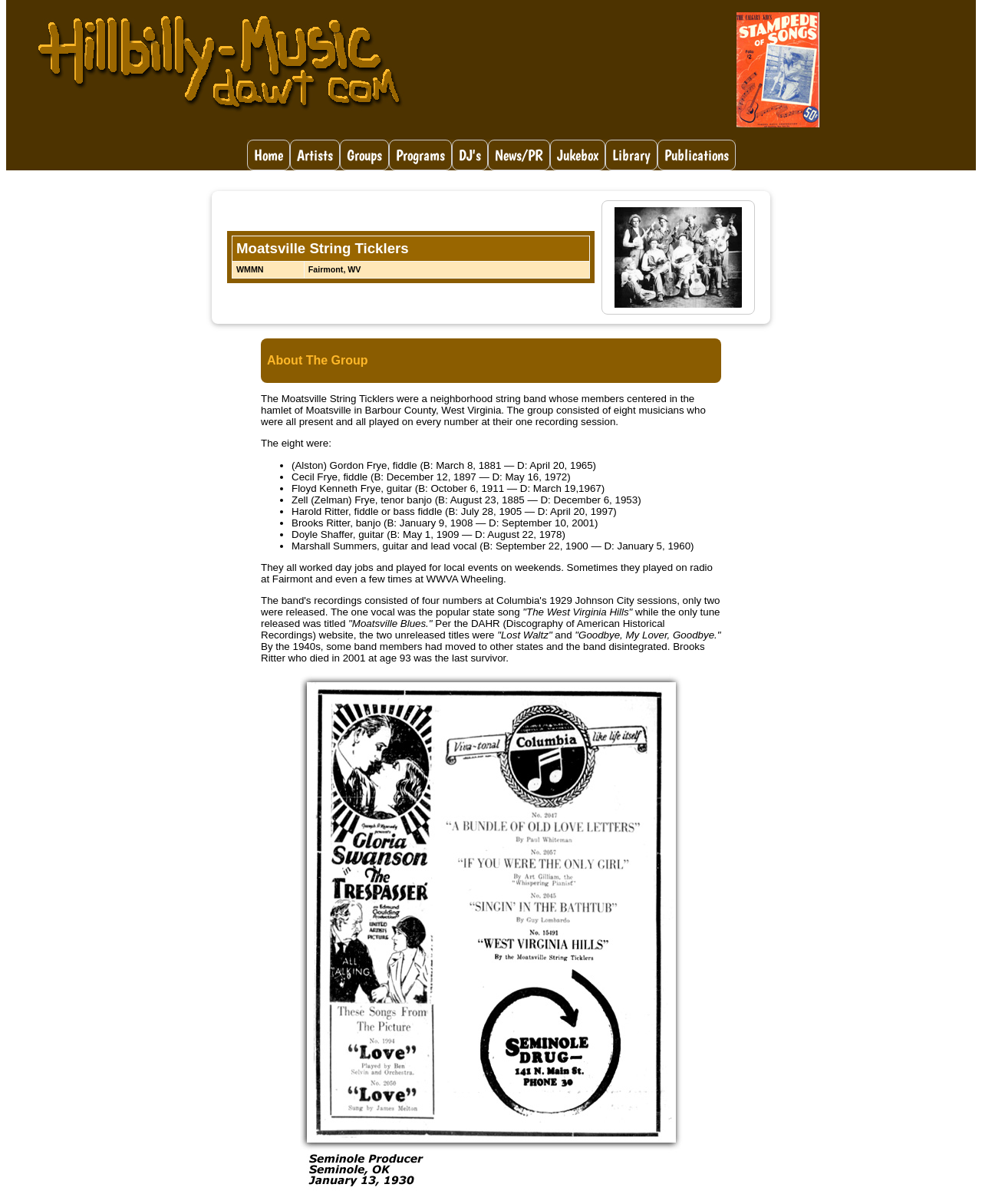What is the name of the band?
Please use the image to provide an in-depth answer to the question.

The name of the band can be found in the table cell with the text 'Moatsville String Ticklers' which is part of the table with the band members' information.